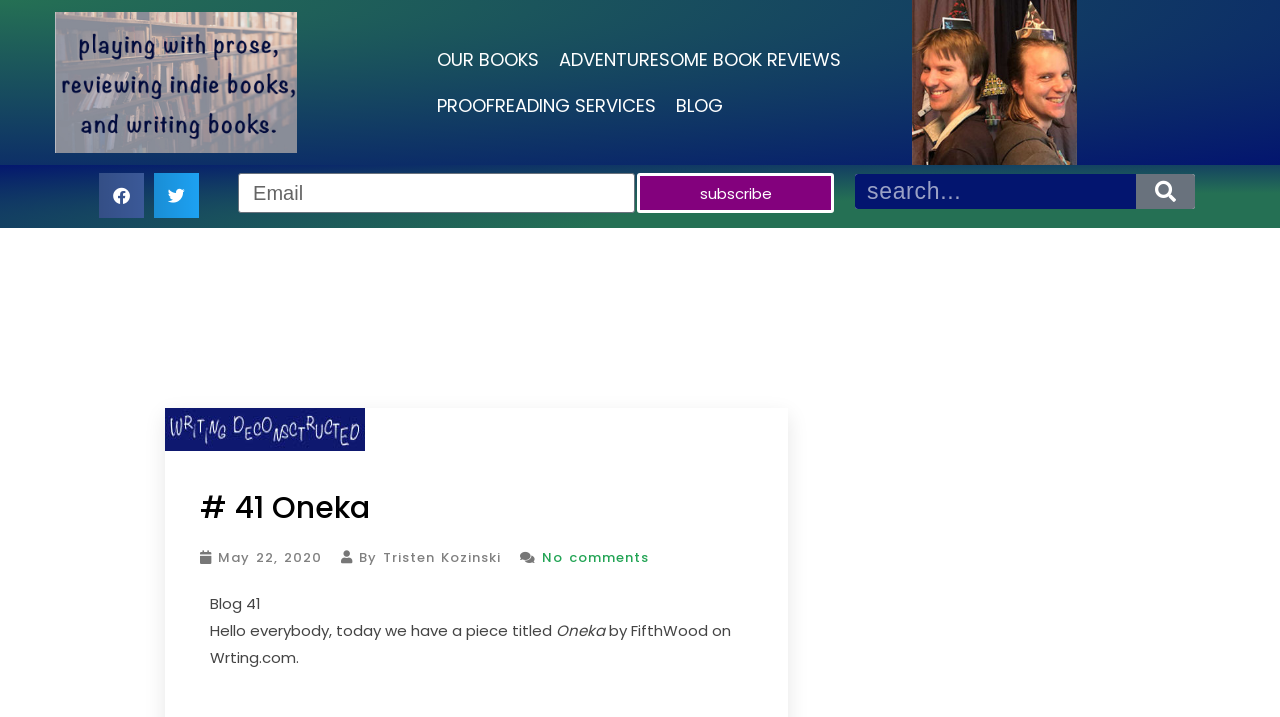Given the description: "Blog", determine the bounding box coordinates of the UI element. The coordinates should be formatted as four float numbers between 0 and 1, [left, top, right, bottom].

[0.52, 0.115, 0.572, 0.179]